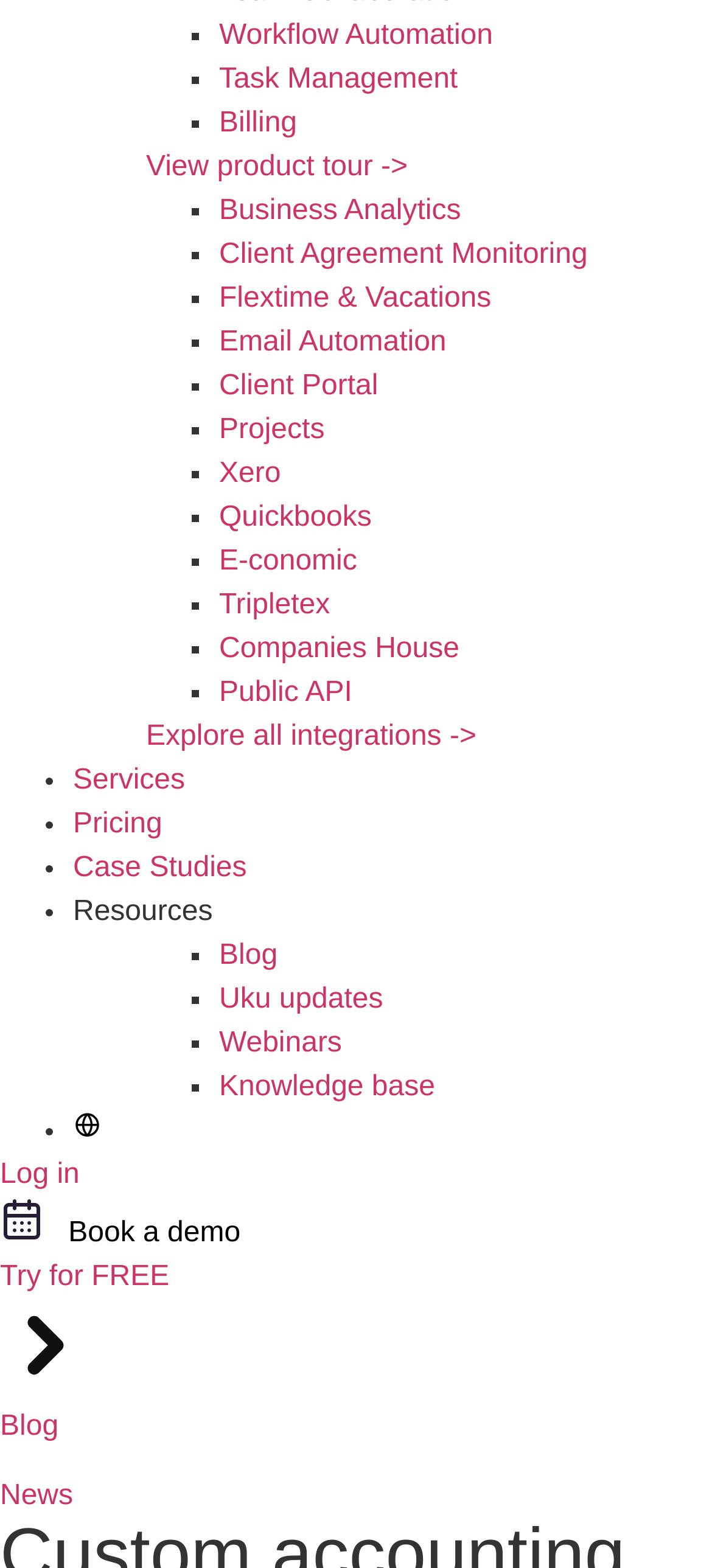How many navigation menu items are there?
Carefully analyze the image and provide a thorough answer to the question.

There are 5 navigation menu items, which can be determined by counting the number of link elements with '•' list markers, starting from 'Services' to 'Case Studies'.